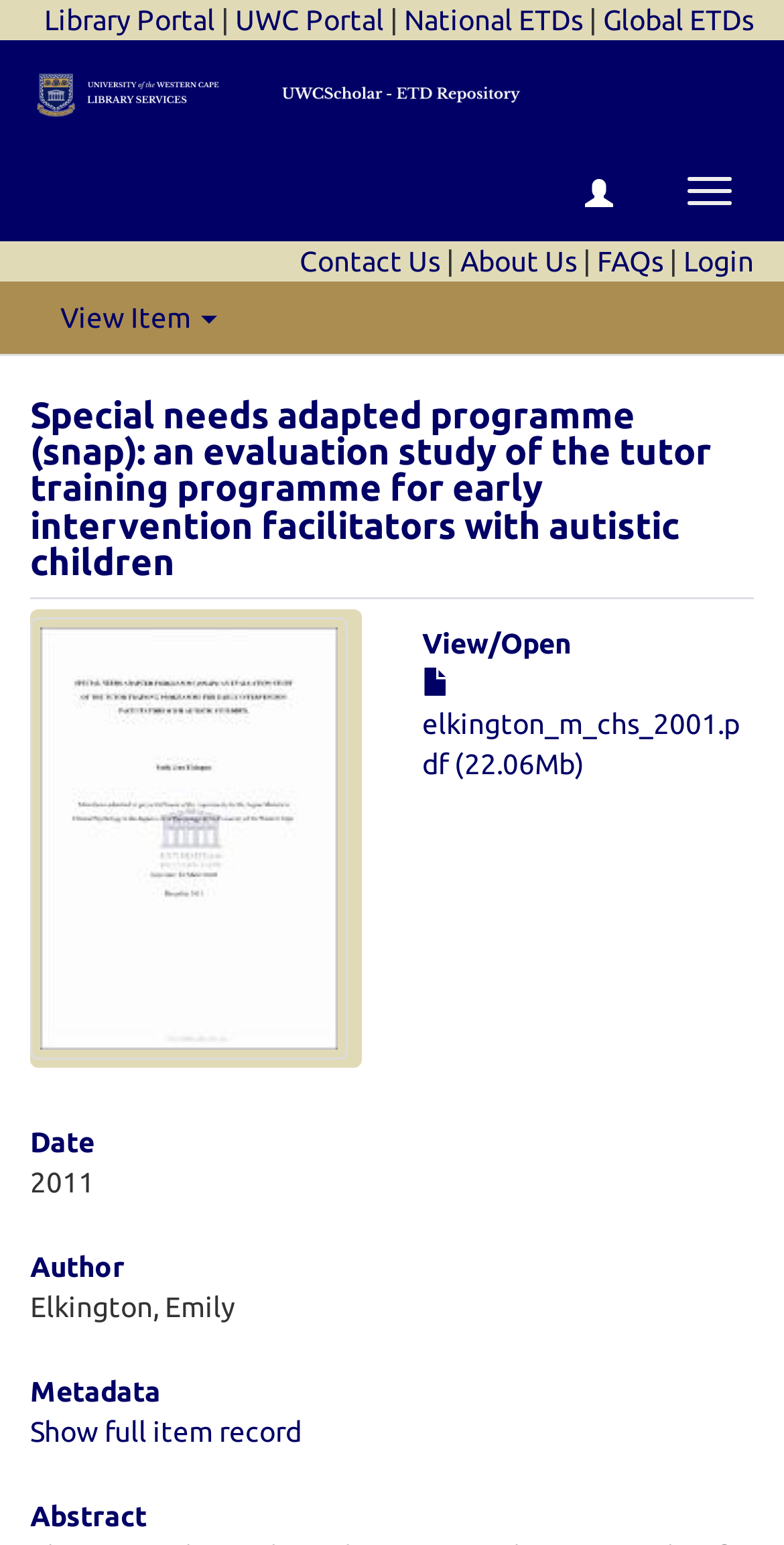Describe the webpage in detail, including text, images, and layout.

The webpage appears to be a research paper or academic study page. At the top, there are several links to different portals, including the Library Portal, UWC Portal, National ETDs, and Global ETDs, aligned horizontally across the page. Below these links, there is a horizontal navigation bar with a toggle button on the right side.

On the left side of the page, there is a vertical navigation menu with links to Contact Us, About Us, FAQs, and Login. Below this menu, there is a prominent heading that displays the title of the research paper, "Special needs adapted programme (snap): an evaluation study of the tutor training programme for early intervention facilitators with autistic children".

To the right of the title, there is a thumbnail image. Below the title and thumbnail, there are several sections of information. The first section has a heading "View/ Open" and a link to a PDF file, "elkington_m_chs_2001.pdf", with a file size of 22.06Mb. 

The next section has a heading "Date" with the text "2011" below it. The following section has a heading "Author" with the text "Elkington, Emily" below it. The final section has a heading "Metadata" with a link to "Show full item record" below it, and another heading "Abstract" at the very bottom of the page.